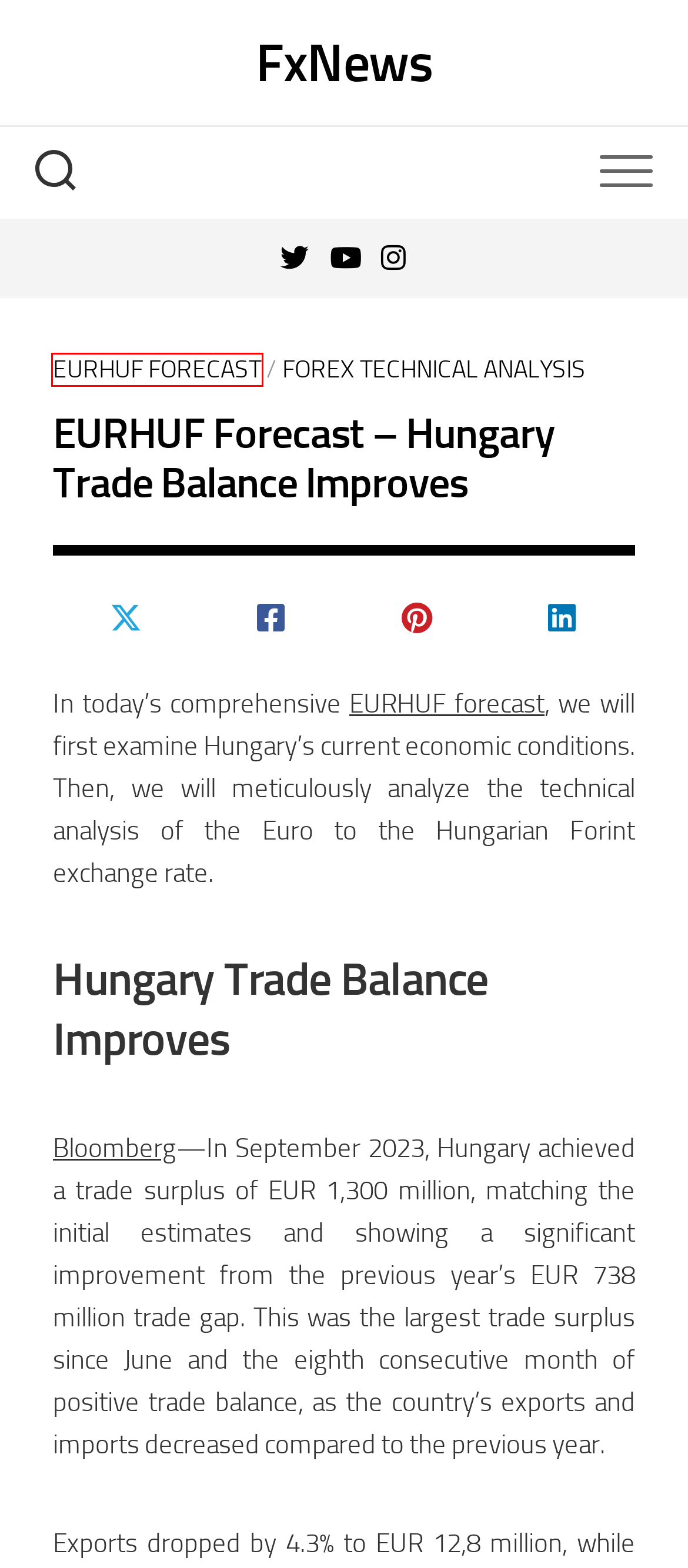Examine the screenshot of a webpage with a red bounding box around a UI element. Your task is to identify the webpage description that best corresponds to the new webpage after clicking the specified element. The given options are:
A. Ripple Technical Analysis - 6-June-2024
B. J.J. Edwards | FxNews
C. Bitcoin Technical Analysis - 4-June-2024
D. EURMXN Forecast - Downtrend Faces Key Pivot
E. Forex Technical Analysis | FxNews
F. Crude Oil Technical Analysis - 6-June-2024
G. EURHUF Forecast | FxNews
H. FxNews | Forex Technical Analysis, Fundamentals & News

G